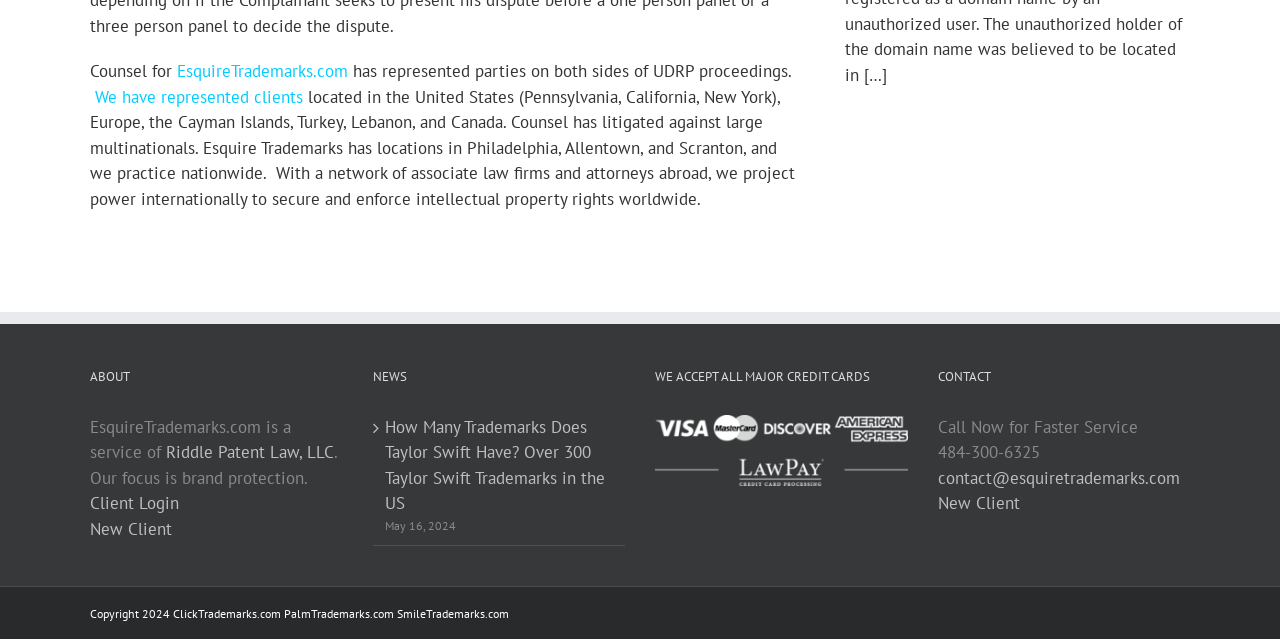Respond with a single word or phrase to the following question: What credit cards are accepted?

All major credit cards